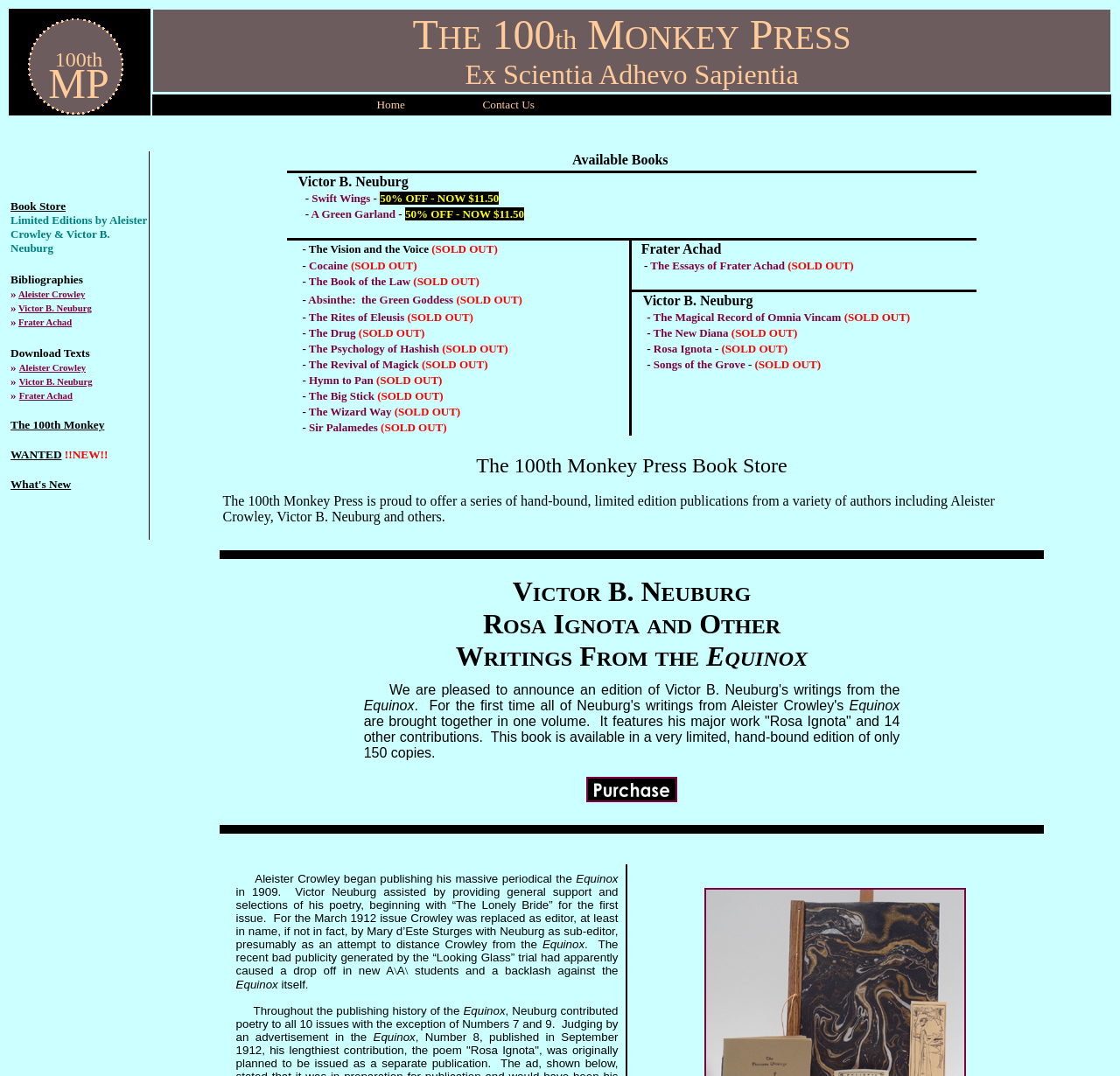Given the description "The Book of the Law", determine the bounding box of the corresponding UI element.

[0.276, 0.255, 0.366, 0.267]